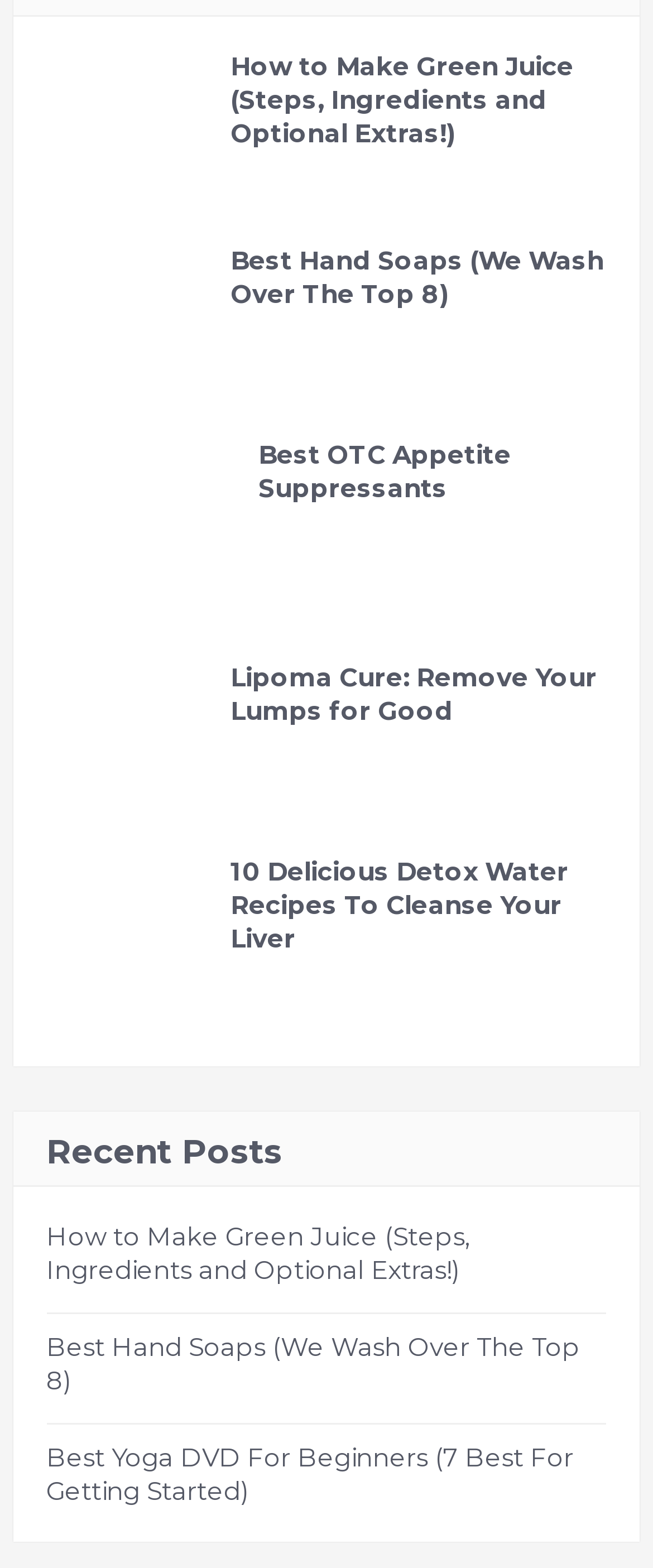What is the topic of the last link?
Please answer using one word or phrase, based on the screenshot.

Yoga DVD